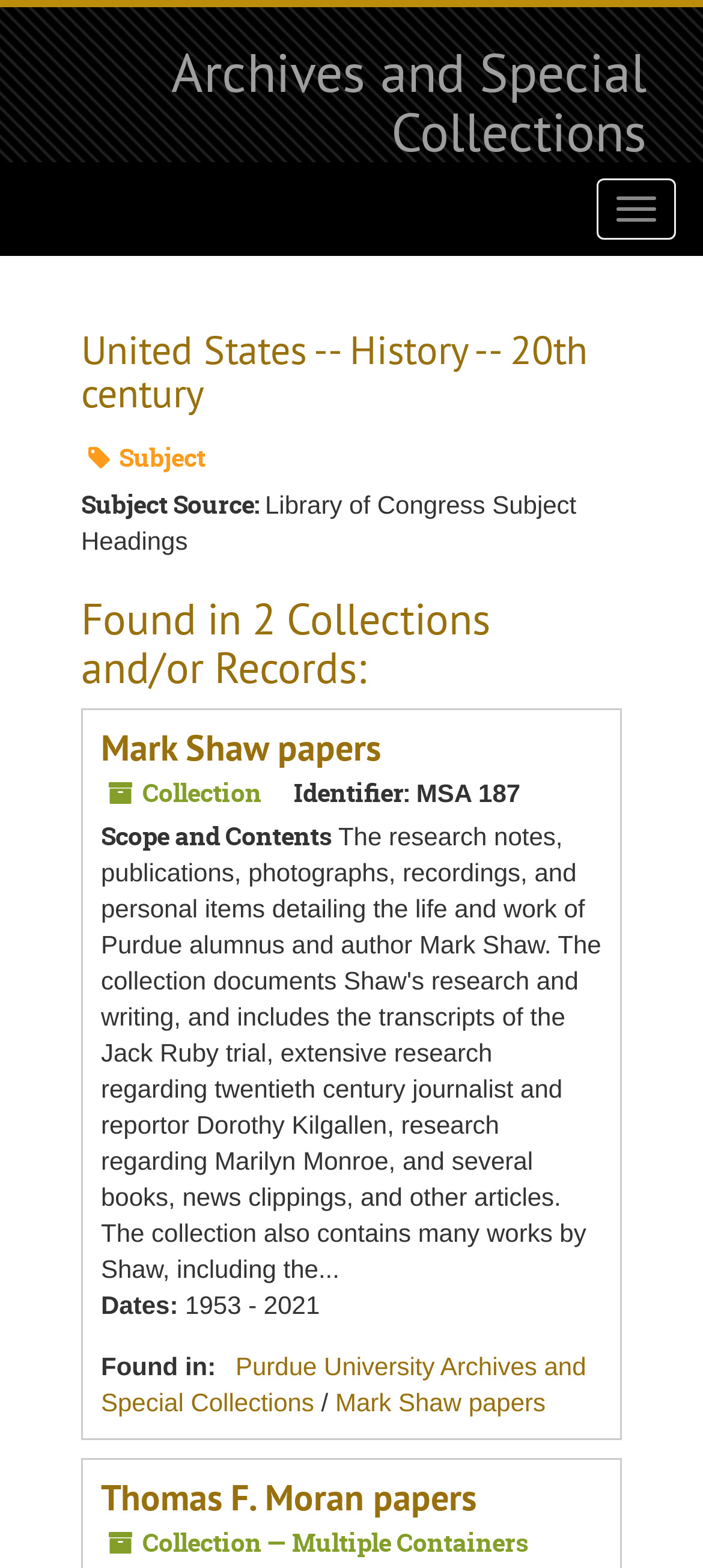From the screenshot, find the bounding box of the UI element matching this description: "Toggle navigation". Supply the bounding box coordinates in the form [left, top, right, bottom], each a float between 0 and 1.

[0.849, 0.114, 0.962, 0.153]